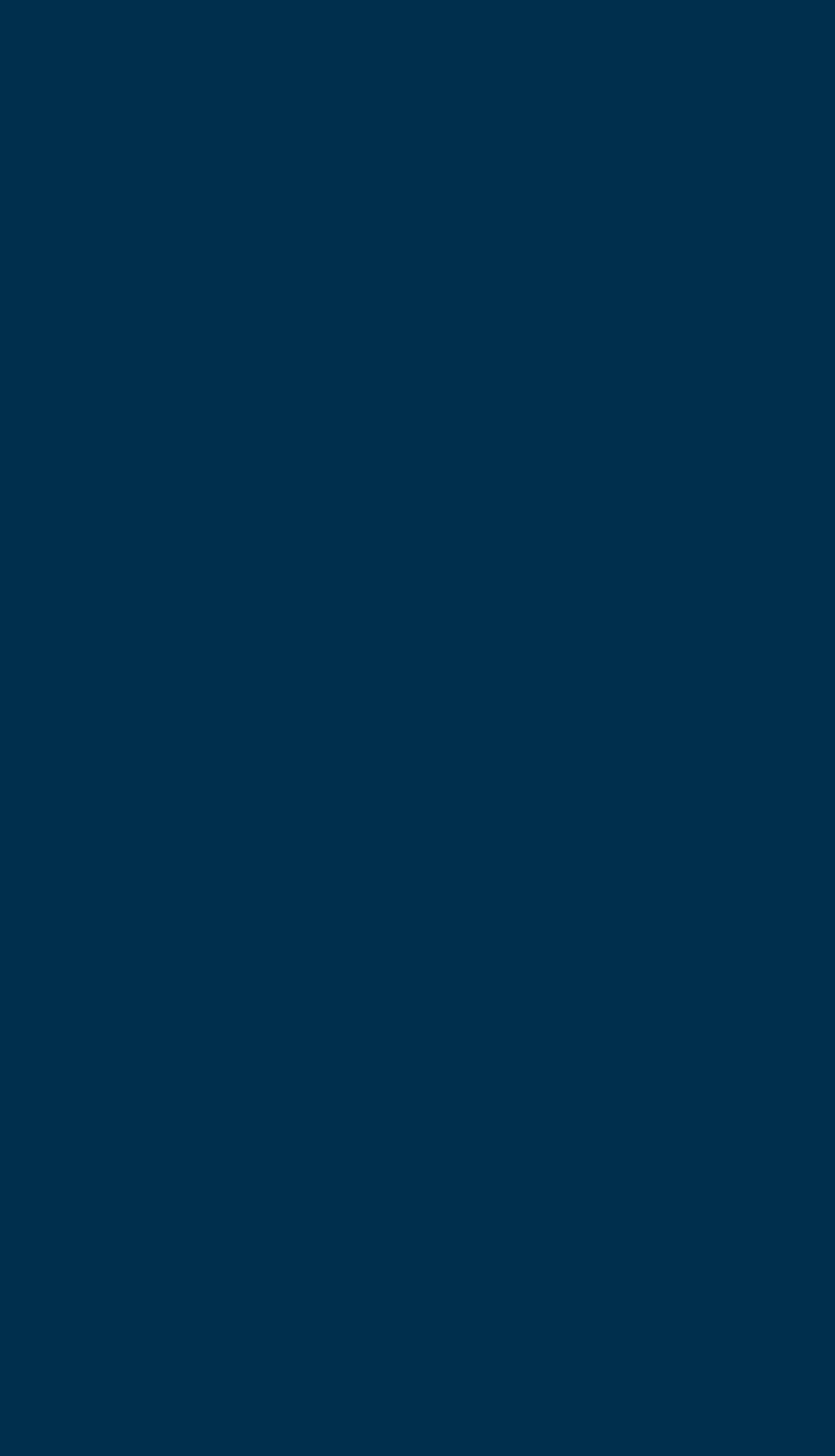Provide a brief response in the form of a single word or phrase:
What is the link located below 'Finite Element Analysis'?

Simulators